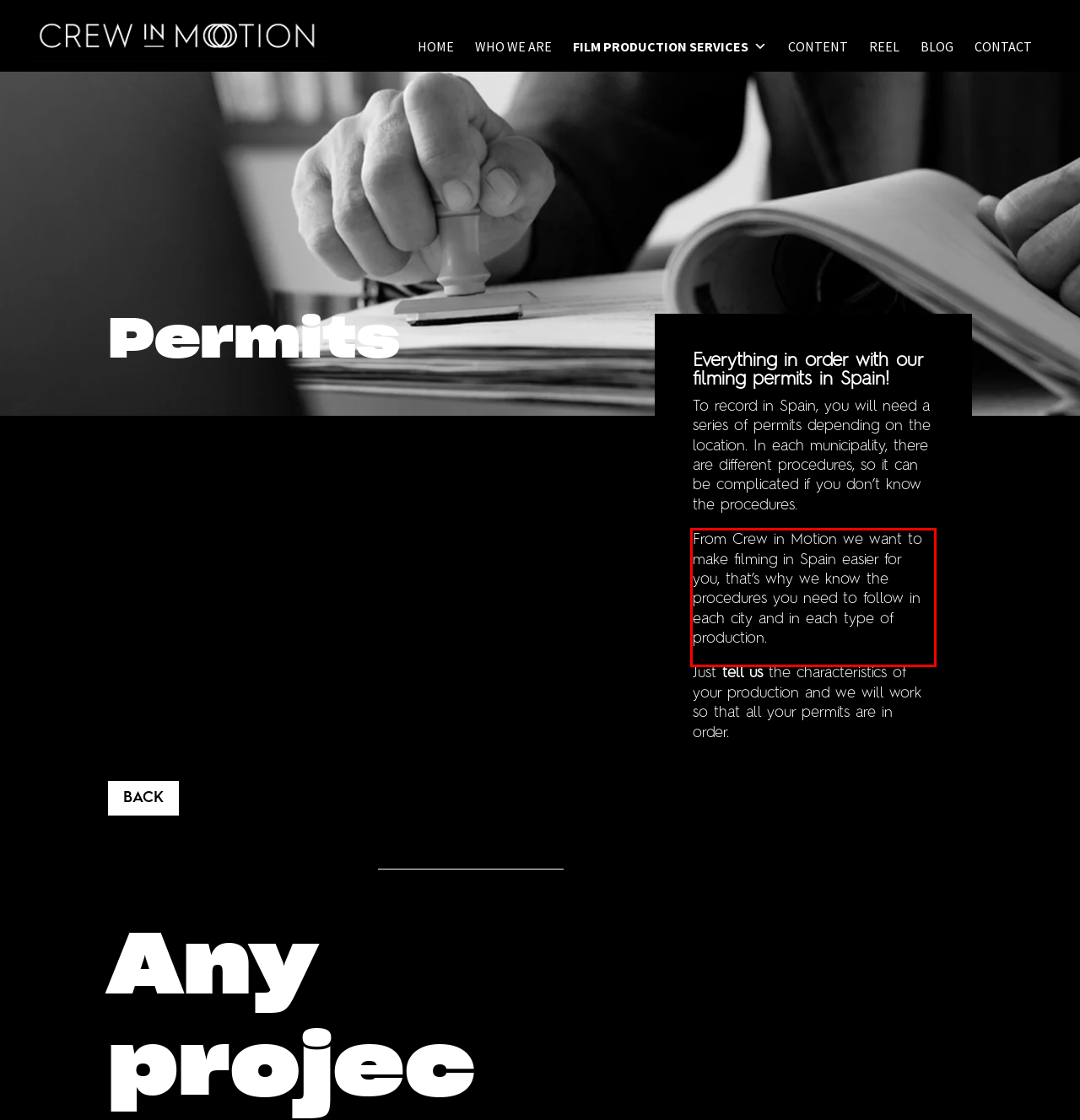Within the screenshot of the webpage, locate the red bounding box and use OCR to identify and provide the text content inside it.

From Crew in Motion we want to make filming in Spain easier for you, that’s why we know the procedures you need to follow in each city and in each type of production.